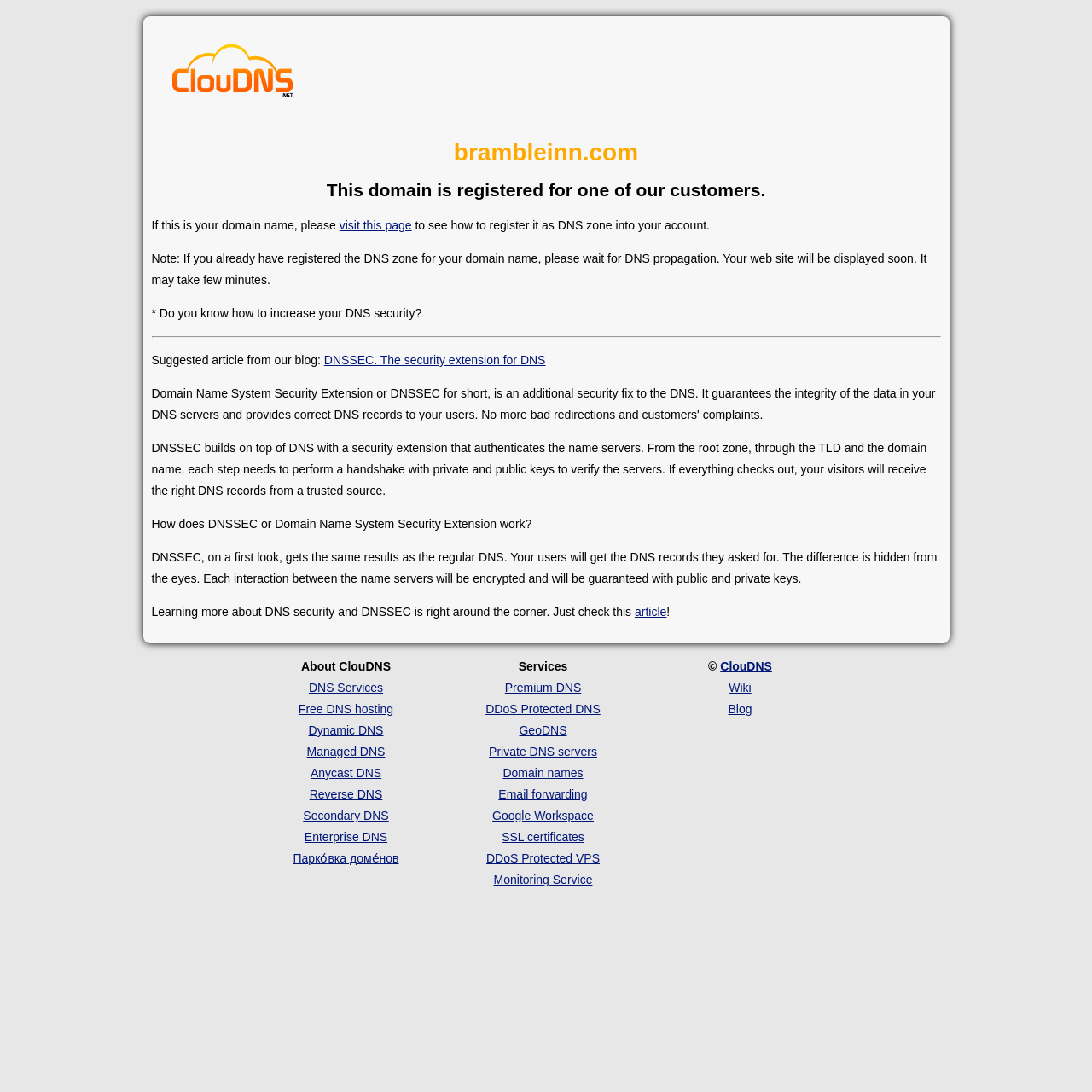Identify the bounding box coordinates for the element you need to click to achieve the following task: "Read the 'Moonglow Bay – PS5 Review' article". Provide the bounding box coordinates as four float numbers between 0 and 1, in the form [left, top, right, bottom].

None